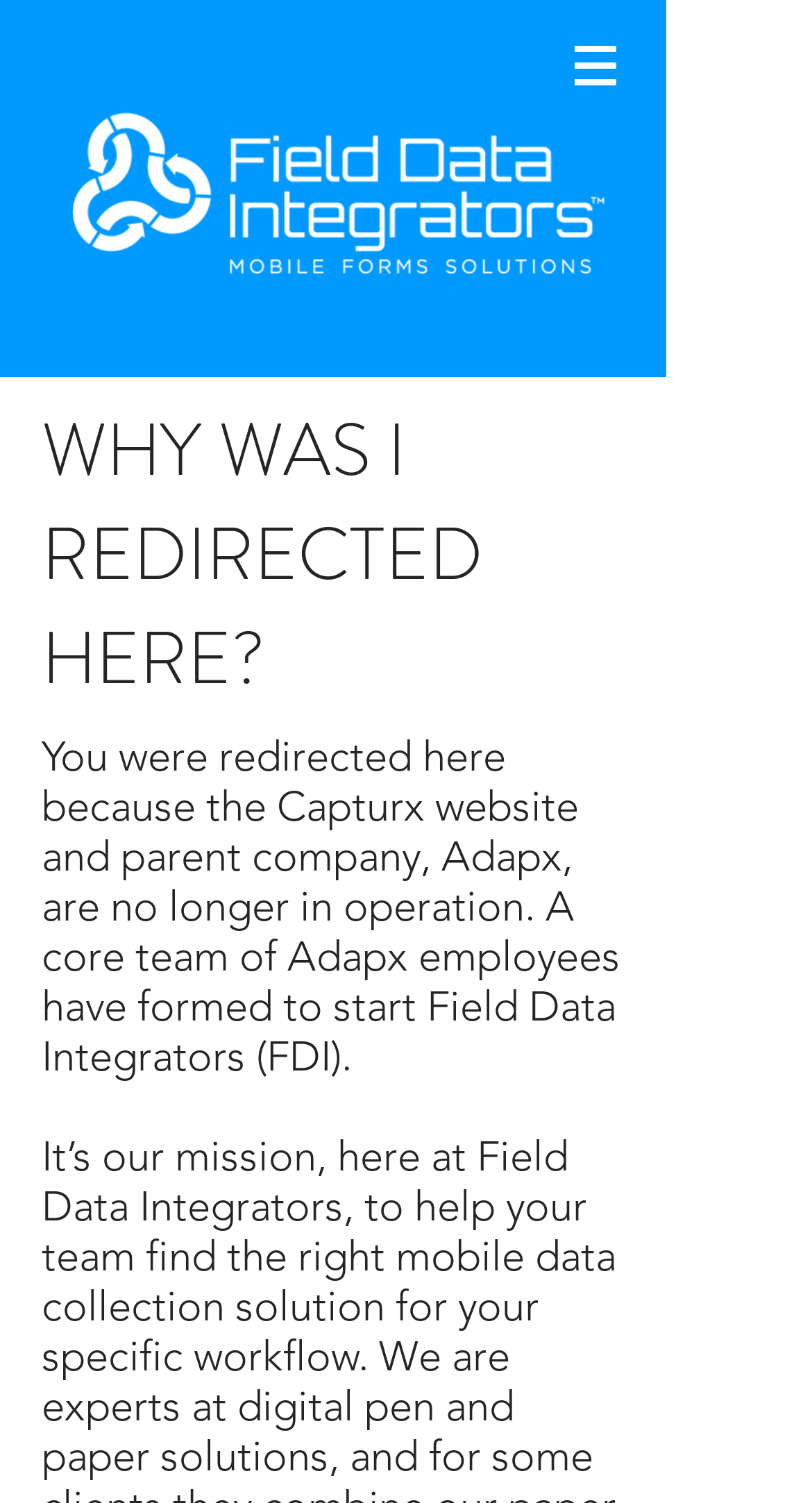Provide a one-word or brief phrase answer to the question:
Is the navigation menu expanded?

No